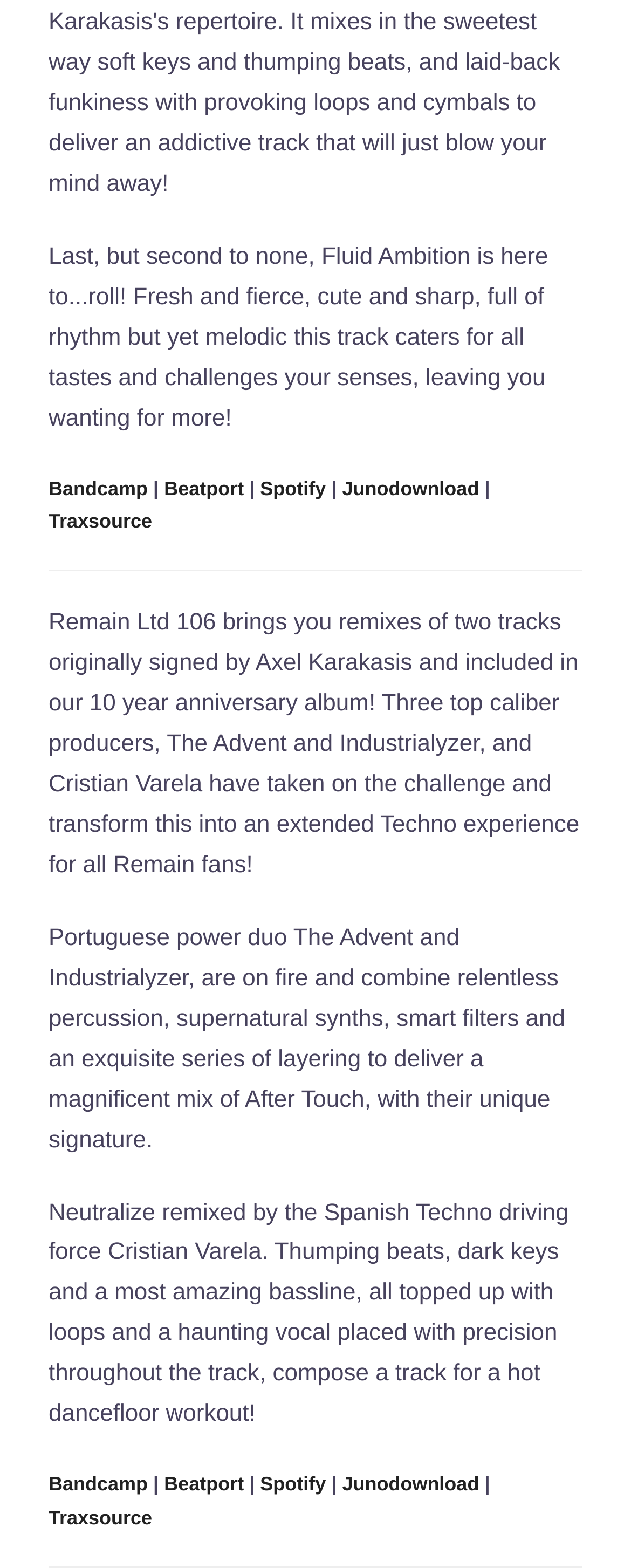Please provide a brief answer to the question using only one word or phrase: 
What is the name of the album being described?

10 year anniversary album